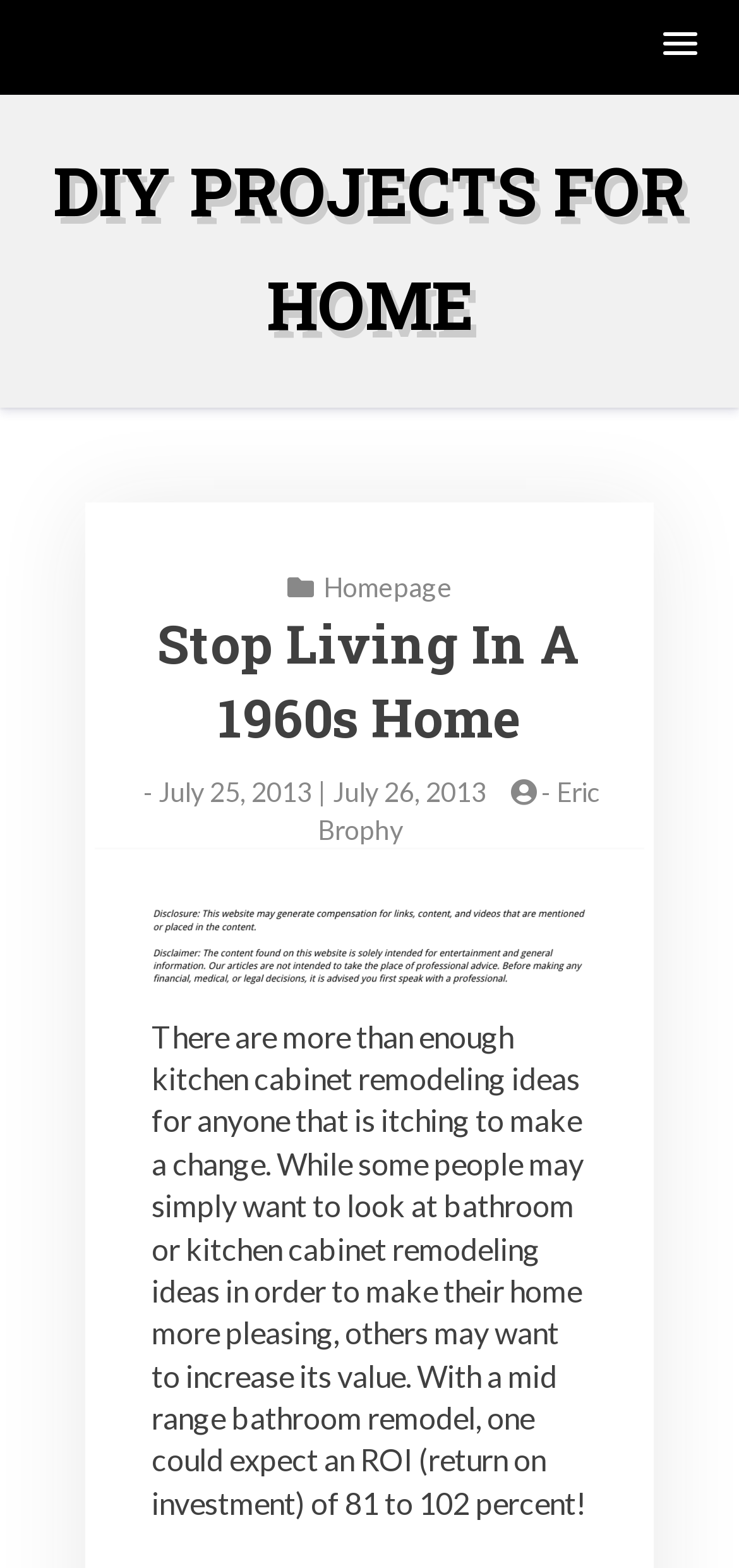Refer to the image and offer a detailed explanation in response to the question: What is the purpose of kitchen cabinet remodeling?

I found the purpose of kitchen cabinet remodeling by reading the text element that starts with 'There are more than enough kitchen cabinet remodeling ideas...'. The text mentions that some people may want to look at kitchen cabinet remodeling ideas to make their home more pleasing, while others may want to increase its value.